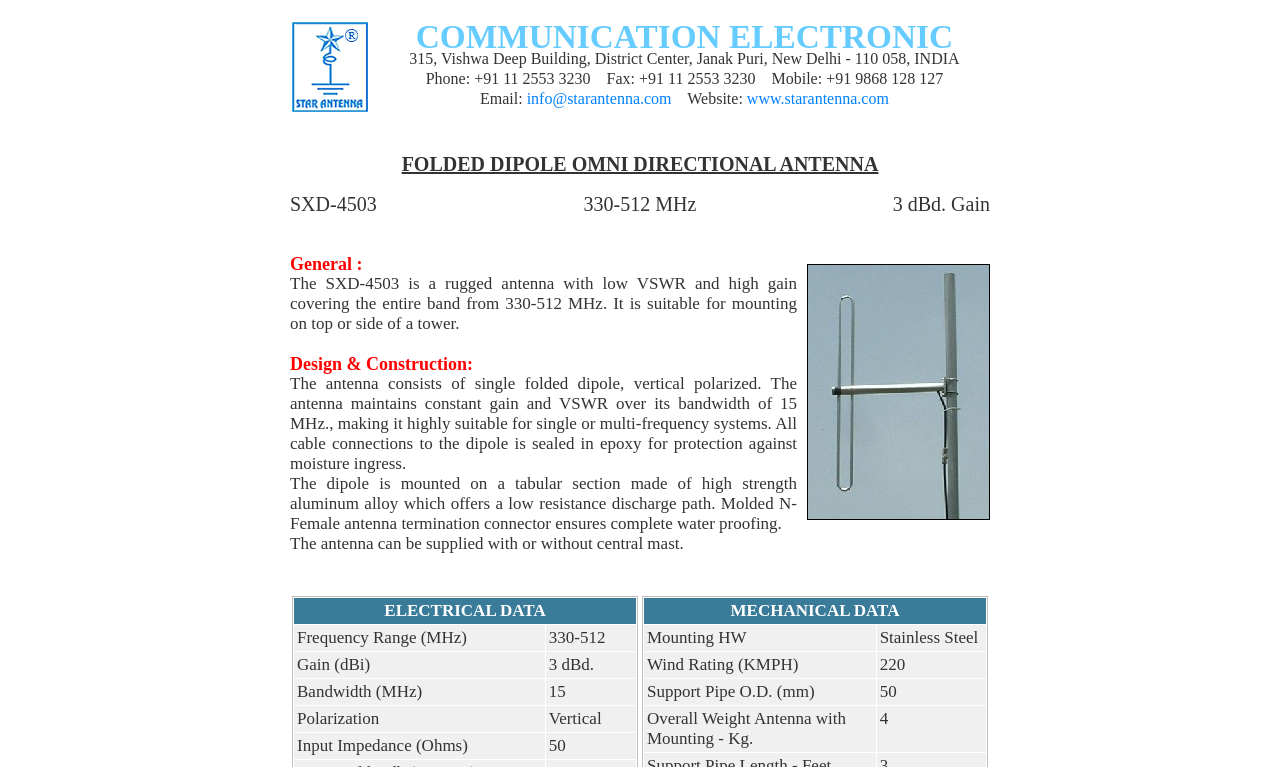Use a single word or phrase to answer the question:
What is the polarization of the SXD-4503 antenna?

Vertical